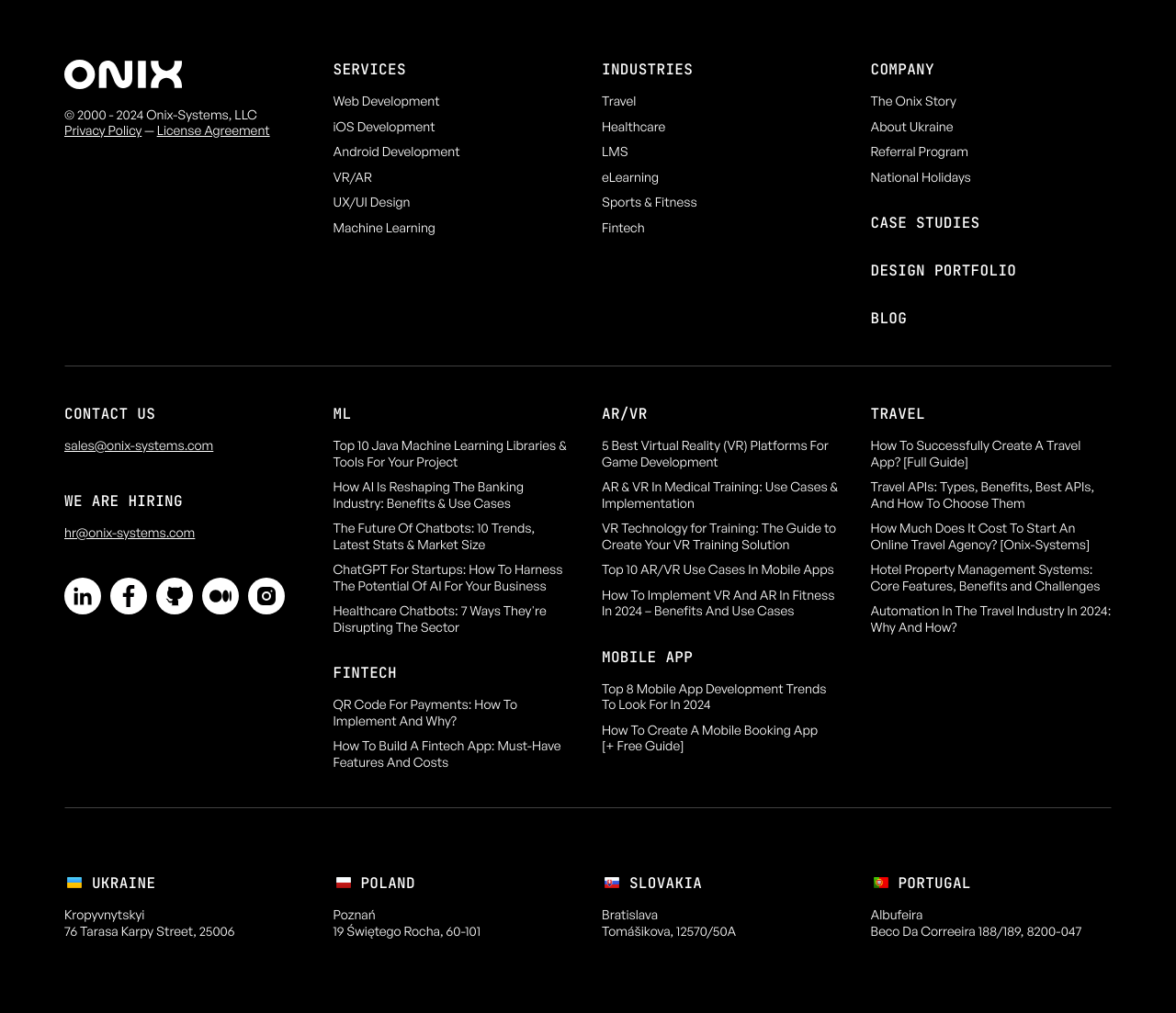Bounding box coordinates are given in the format (top-left x, top-left y, bottom-right x, bottom-right y). All values should be floating point numbers between 0 and 1. Provide the bounding box coordinate for the UI element described as: Sports & Fitness

[0.512, 0.192, 0.593, 0.208]